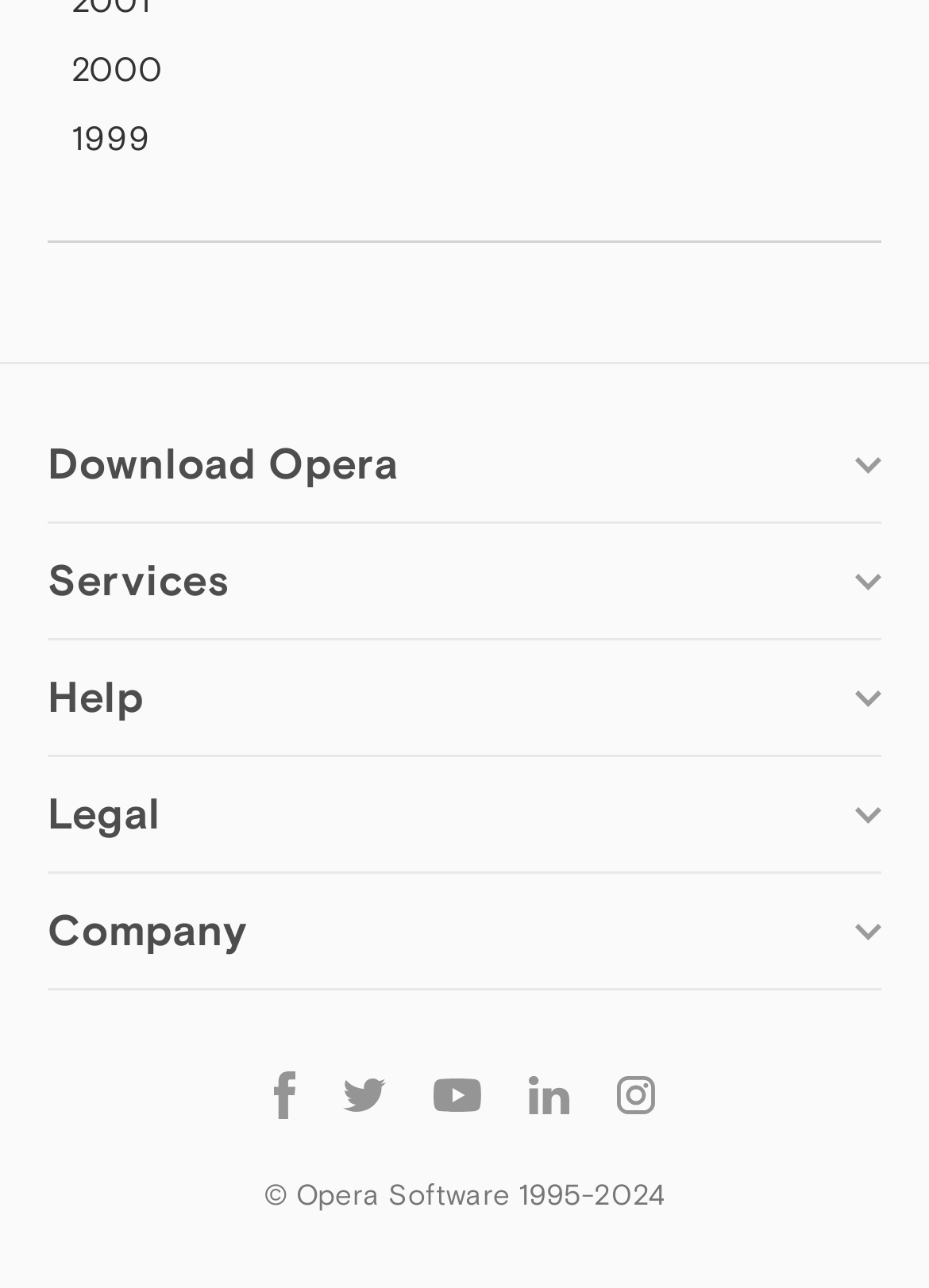How can users follow Opera on social media?
Provide a detailed answer to the question, using the image to inform your response.

The webpage provides links to Opera's social media profiles on Facebook, Twitter, Youtube, LinkedIn, and Instagram, allowing users to follow Opera on these platforms.